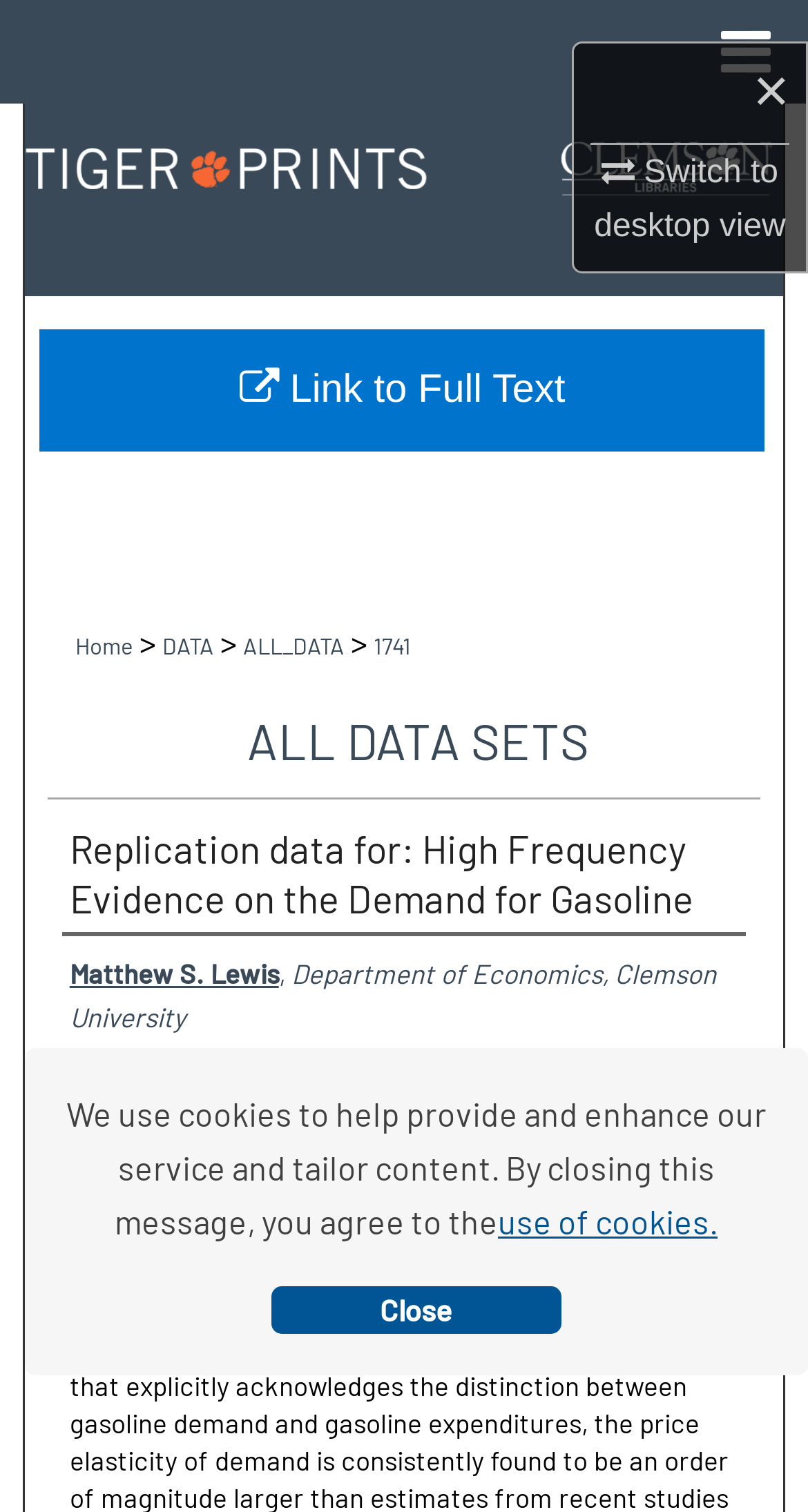Find the bounding box coordinates of the clickable element required to execute the following instruction: "go to home page". Provide the coordinates as four float numbers between 0 and 1, i.e., [left, top, right, bottom].

[0.0, 0.0, 1.0, 0.068]